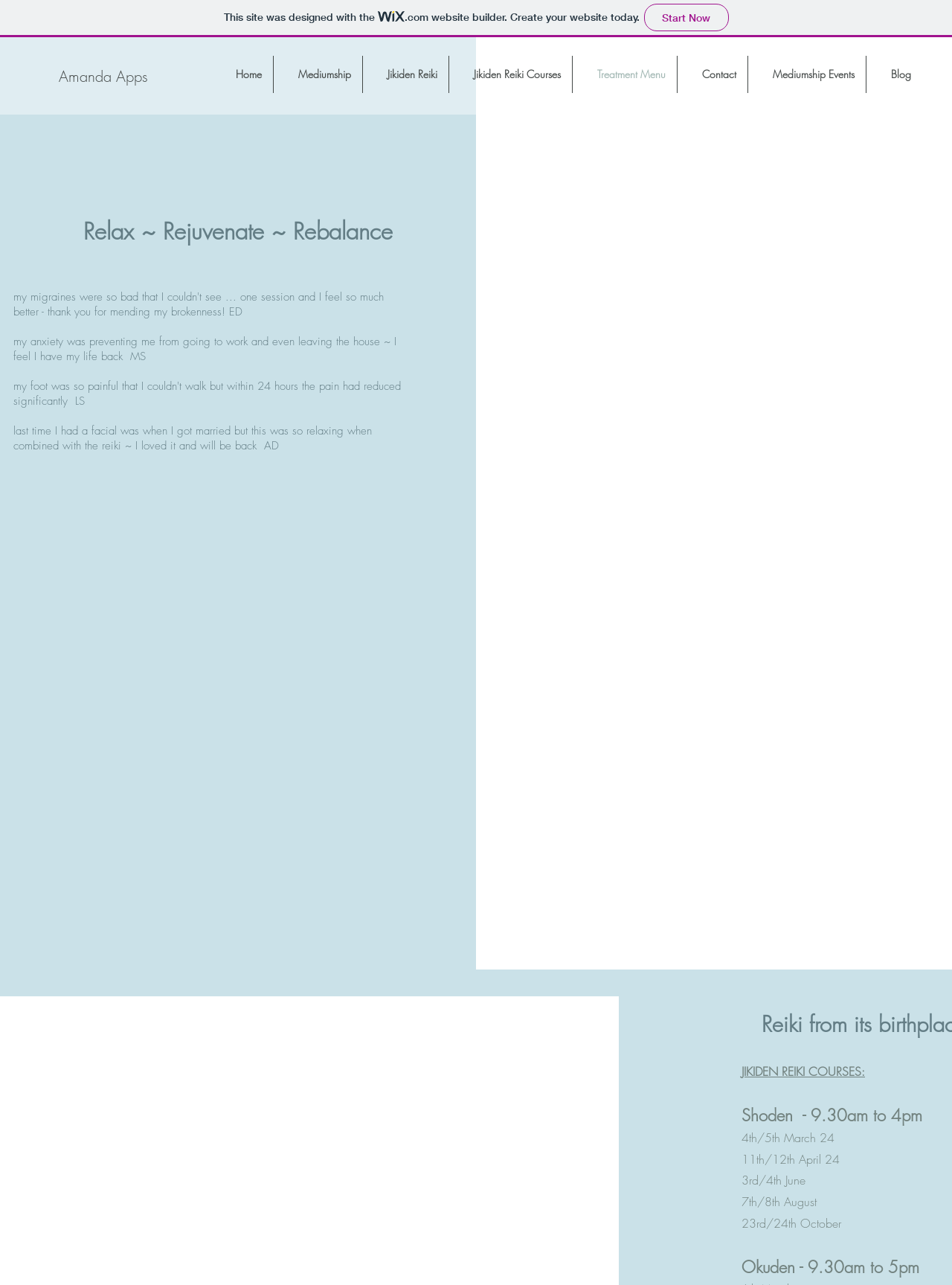Find the bounding box coordinates of the clickable element required to execute the following instruction: "Check the 'Treatment Menu'". Provide the coordinates as four float numbers between 0 and 1, i.e., [left, top, right, bottom].

[0.602, 0.043, 0.711, 0.072]